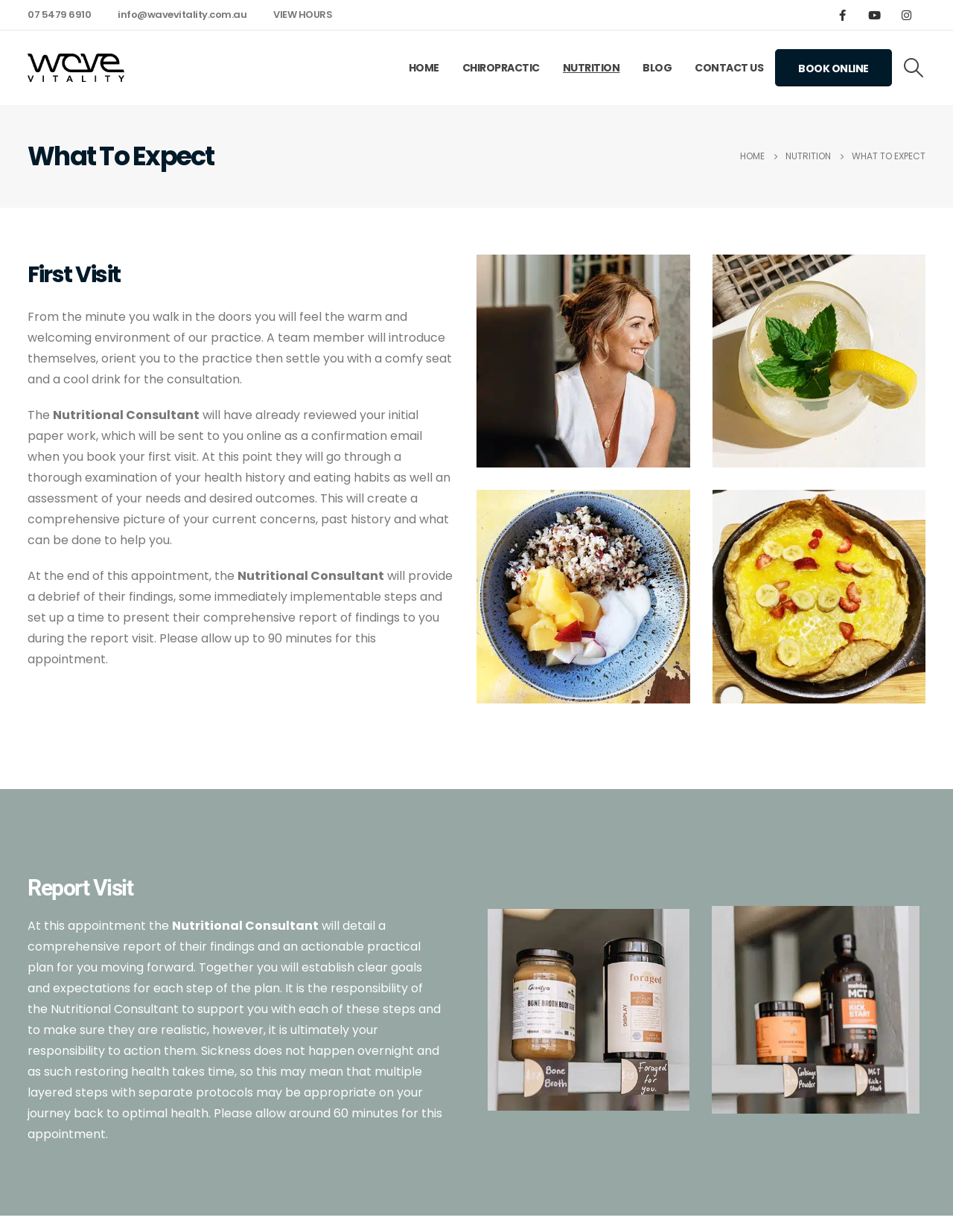Create an elaborate caption for the webpage.

The webpage is about Wave Vitality, a chiropractic and nutrition services provider in Maroochydore, Sunshine Coast. At the top, there are three links: a phone number, an email address, and "VIEW HOURS". Next to them are three social media links. Below these, there is a logo with the company name and a navigation menu with links to "HOME", "CHIROPRACTIC", "NUTRITION", "BLOG", "CONTACT US", and "BOOK ONLINE". 

On the left side, there is a heading "What To Expect" followed by a section describing the first visit to the practice. This section includes a brief introduction to the practice's environment and the consultation process with a Nutritional Consultant. The consultant will review the client's health history and eating habits, and provide a debrief of their findings and some immediately implementable steps. There are two images on the right side of this section, one of a nutritionist and another of healthy drinks.

Below this section, there is another section describing the report visit. In this appointment, the Nutritional Consultant will detail a comprehensive report of their findings and an actionable practical plan for the client. There are two images on the right side of this section, both of nutritionist products.

Throughout the webpage, there are a total of 9 images, 14 links, and 7 headings. The layout is organized, with clear headings and concise text, making it easy to navigate and understand the services provided by Wave Vitality.